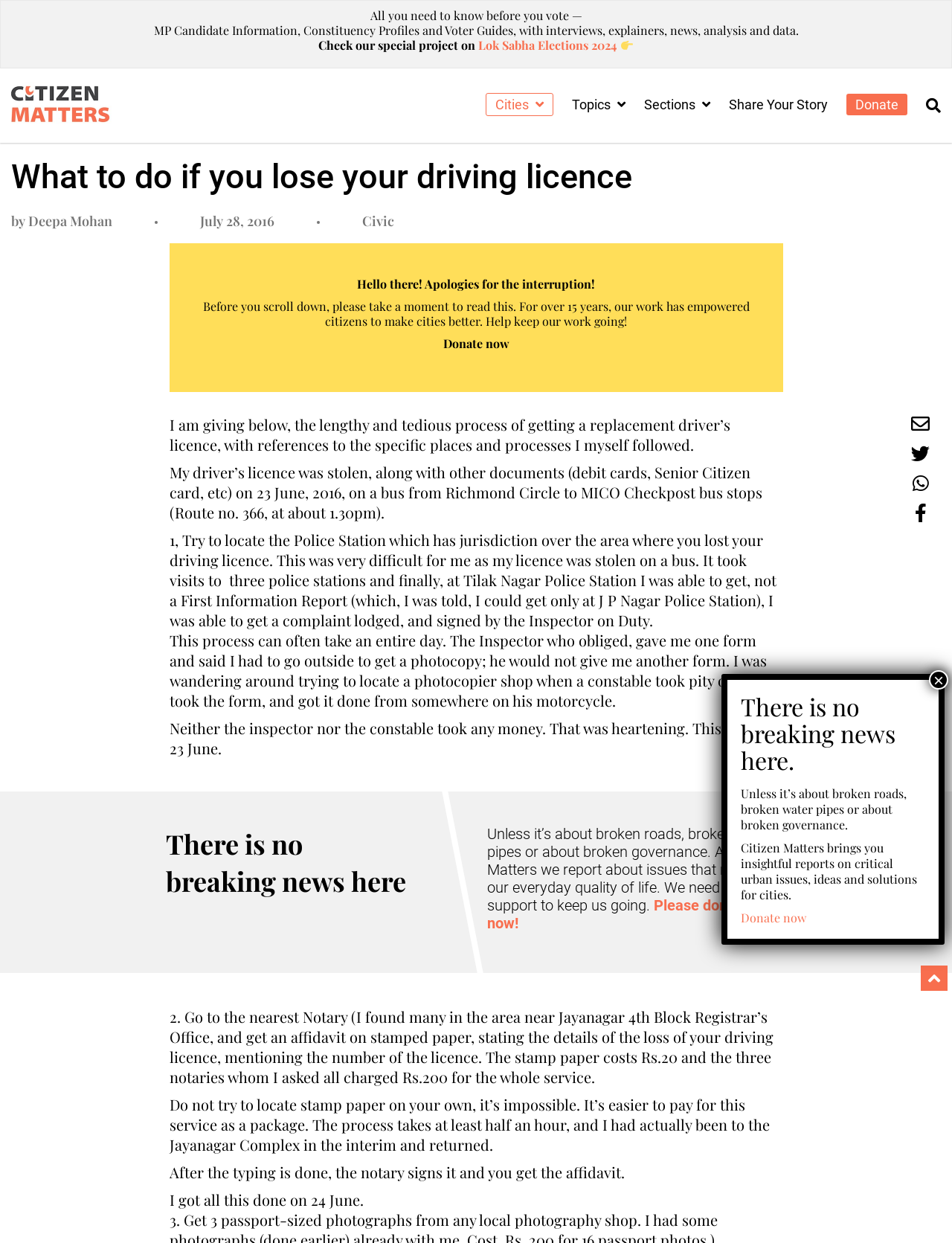Pinpoint the bounding box coordinates for the area that should be clicked to perform the following instruction: "Click the 'Donate' button".

[0.889, 0.075, 0.953, 0.093]